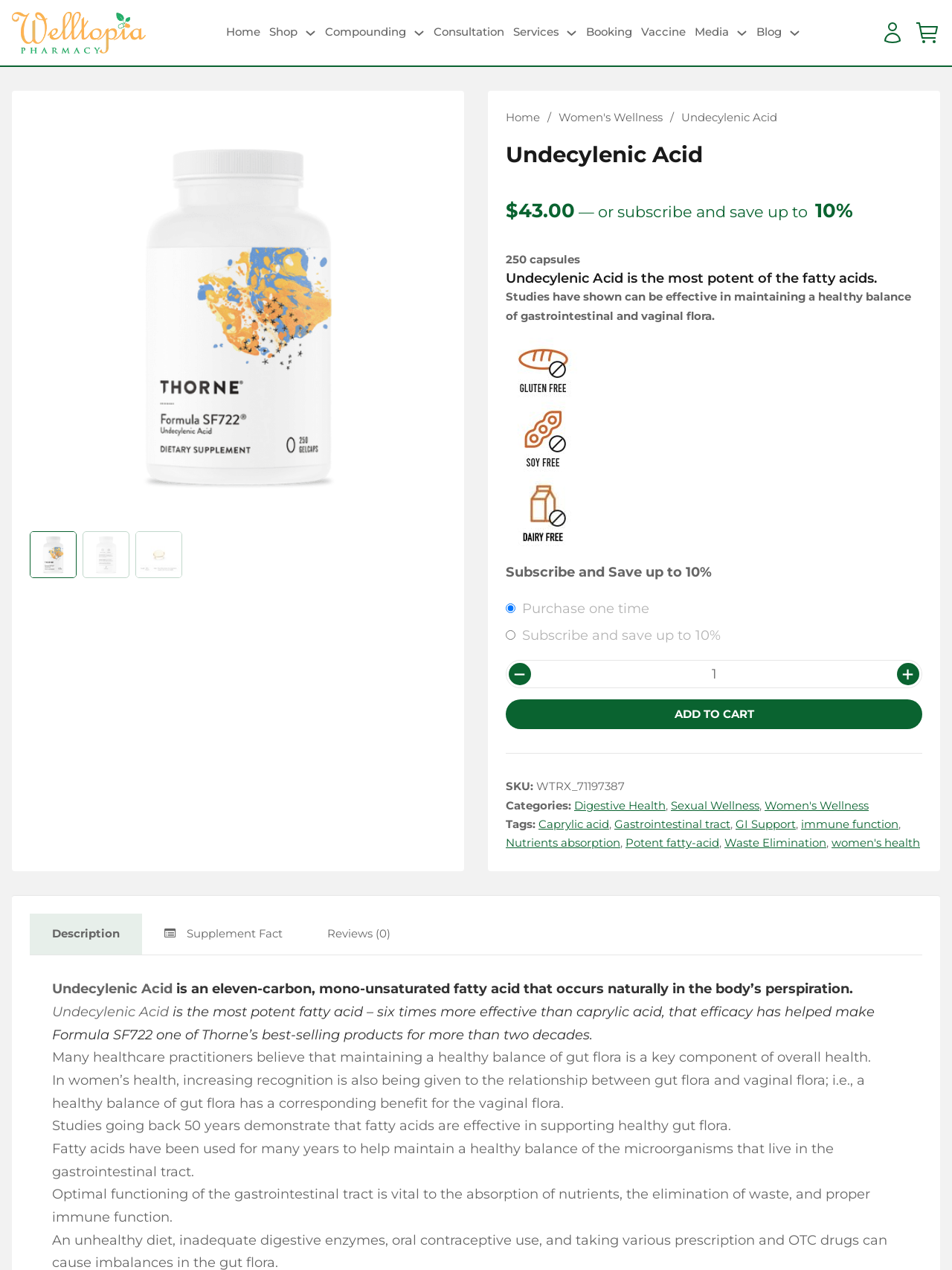Give a one-word or short-phrase answer to the following question: 
What is the purpose of the Undecylenic Acid?

Maintaining a healthy balance of gastrointestinal and vaginal flora